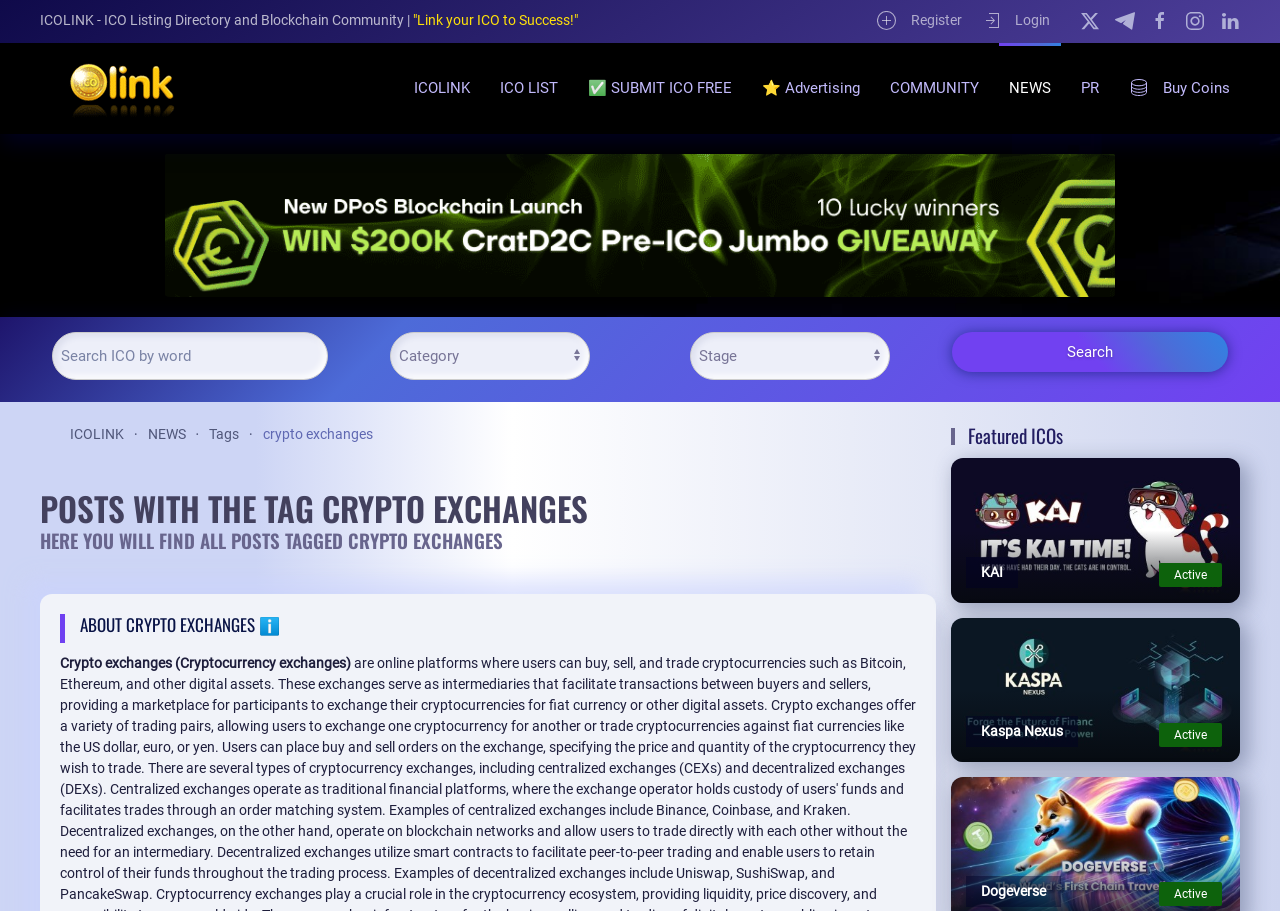Please predict the bounding box coordinates of the element's region where a click is necessary to complete the following instruction: "View ICO KAI details". The coordinates should be represented by four float numbers between 0 and 1, i.e., [left, top, right, bottom].

[0.743, 0.503, 0.969, 0.662]